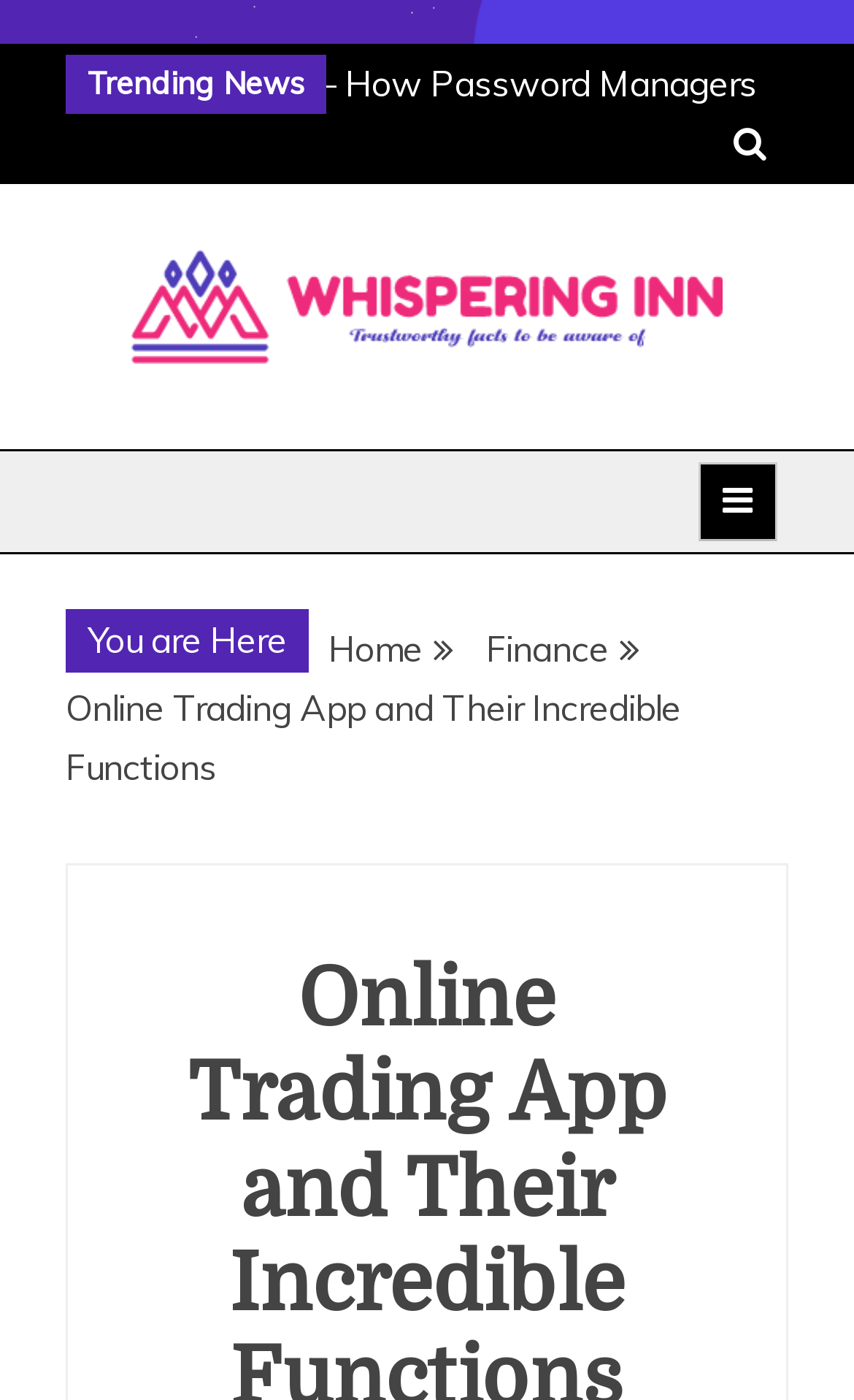Please give a succinct answer using a single word or phrase:
What is the function of the icon with code ''?

Unknown